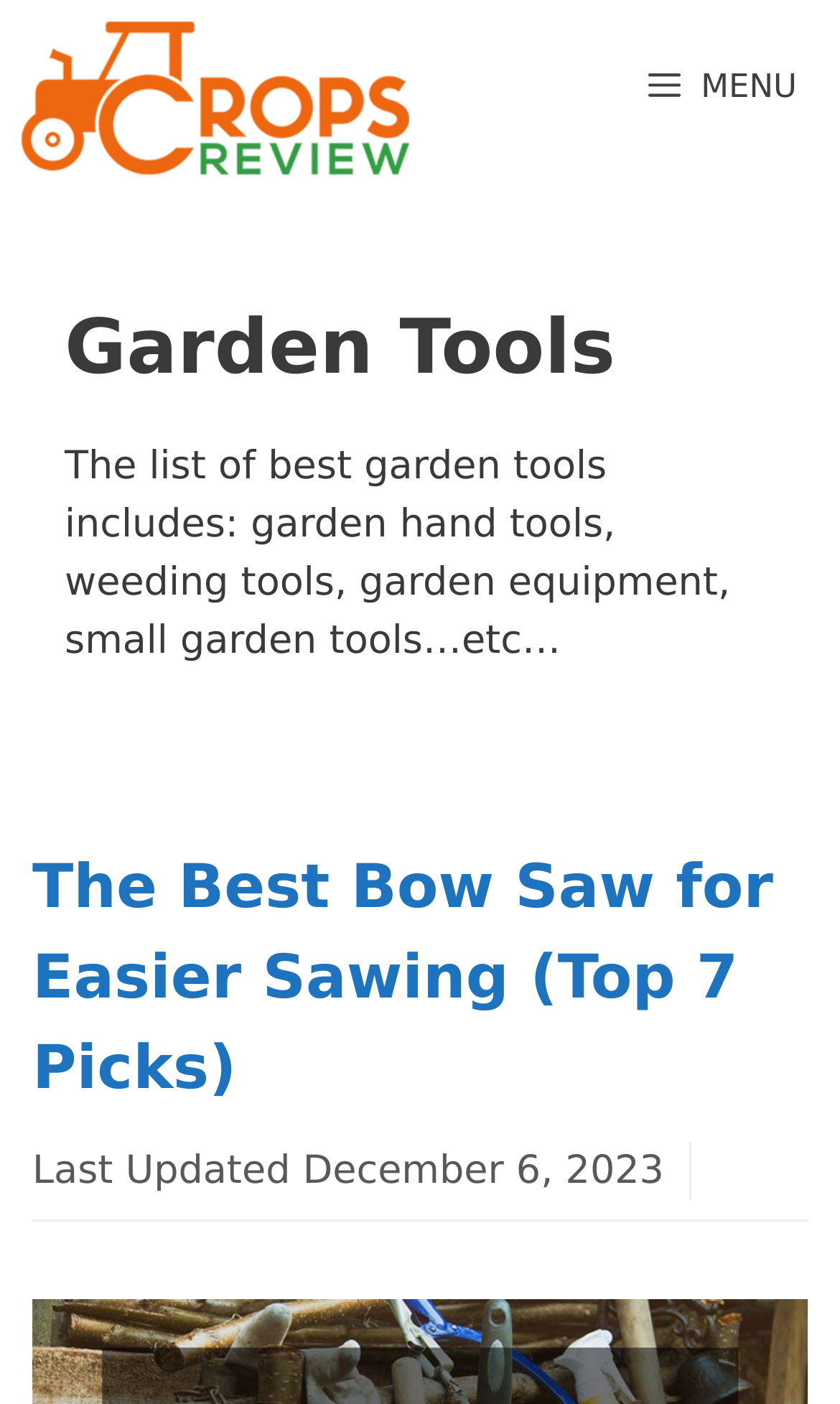Identify the bounding box coordinates for the UI element described by the following text: "Menu". Provide the coordinates as four float numbers between 0 and 1, in the format [left, top, right, bottom].

[0.76, 0.015, 0.974, 0.107]